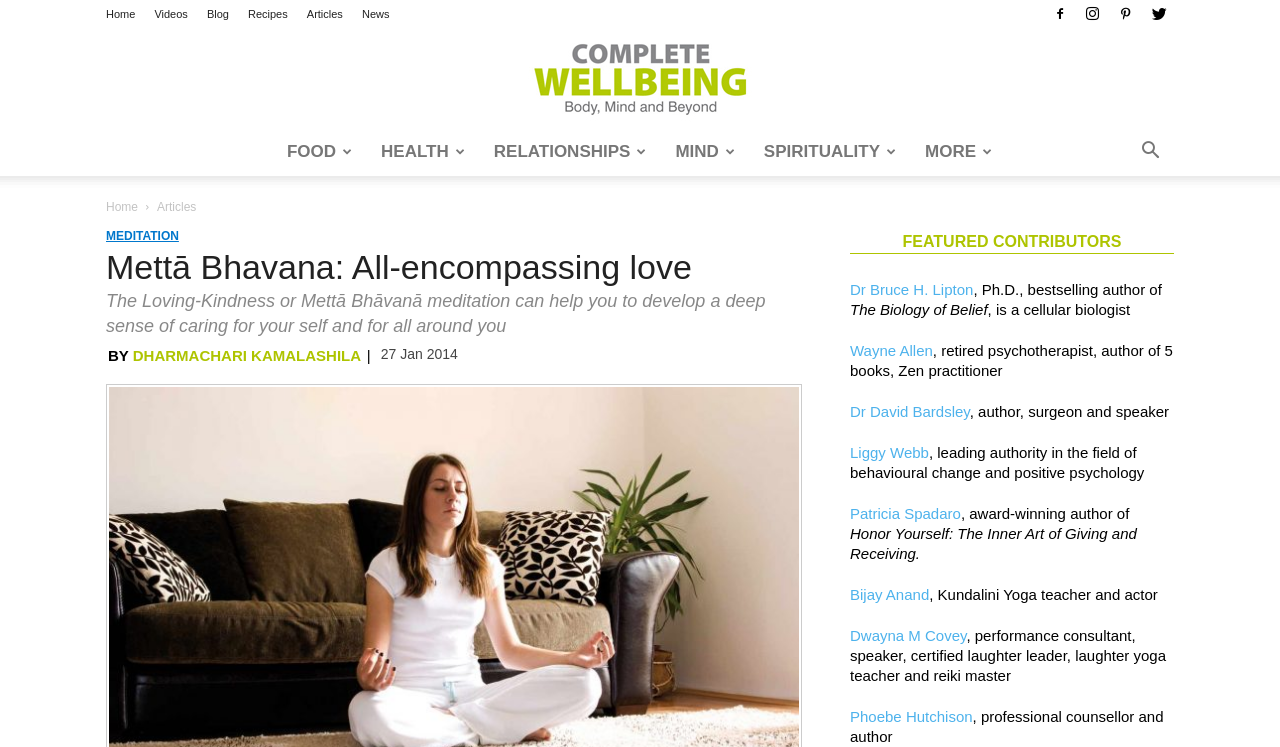Refer to the image and answer the question with as much detail as possible: What is the date of the article?

I found the answer by looking at the text '27 Jan 2014' which is located below the heading 'Mettā Bhavana: All-encompassing love' and next to the author's name. This suggests that the article was published on 27 January 2014.